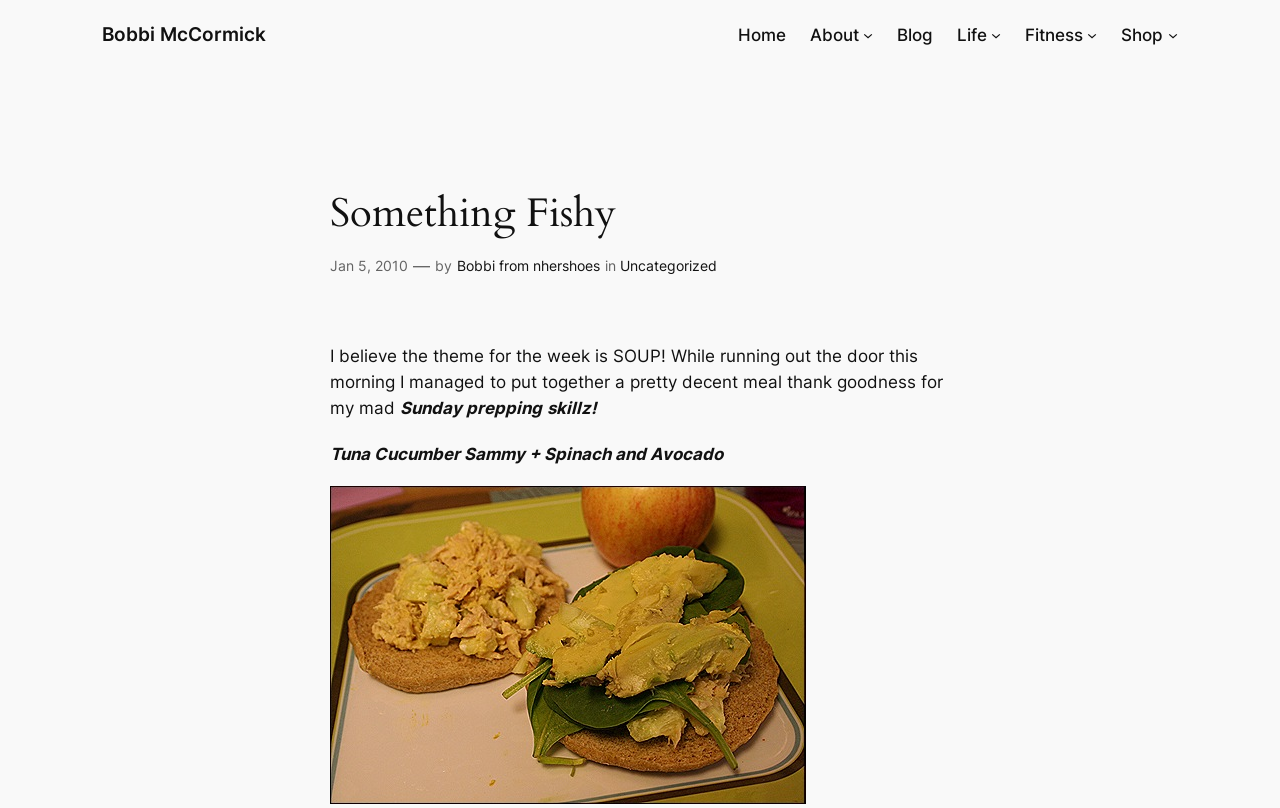Please predict the bounding box coordinates of the element's region where a click is necessary to complete the following instruction: "Click on the 'Home' link". The coordinates should be represented by four float numbers between 0 and 1, i.e., [left, top, right, bottom].

[0.576, 0.027, 0.614, 0.059]